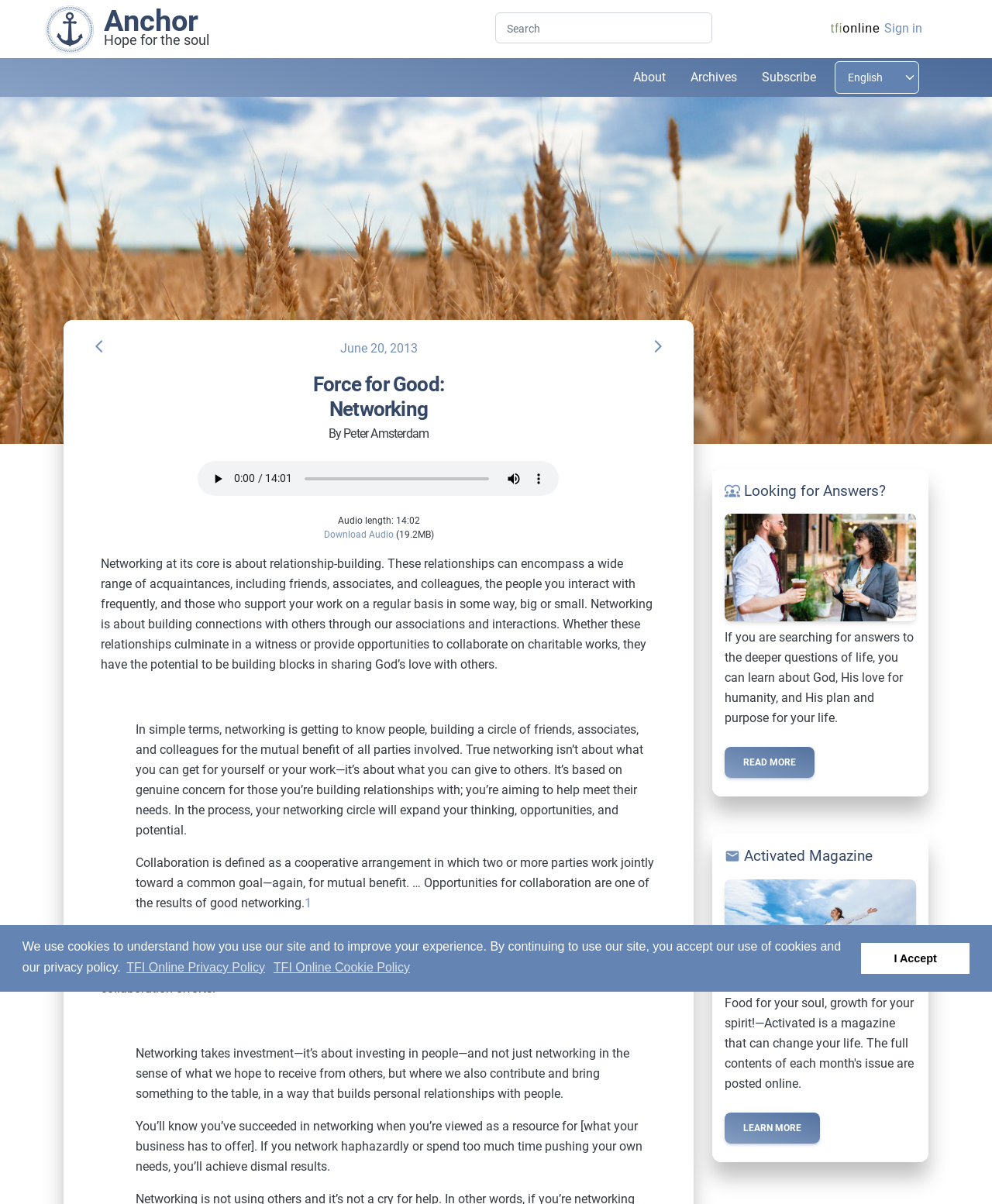Please identify the bounding box coordinates of the element I need to click to follow this instruction: "Sign in".

[0.891, 0.017, 0.93, 0.03]